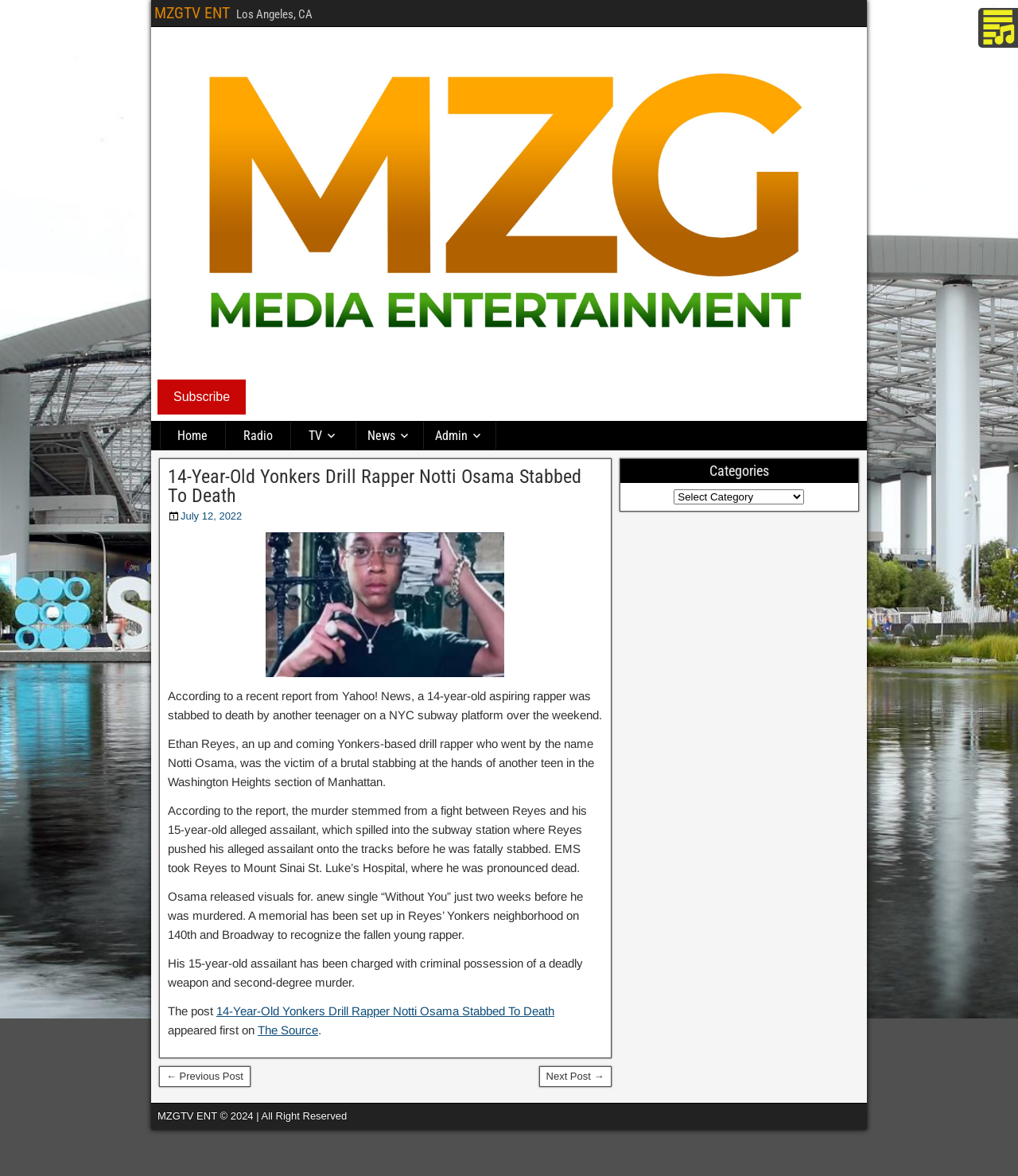Locate and extract the text of the main heading on the webpage.

14-Year-Old Yonkers Drill Rapper Notti Osama Stabbed To Death